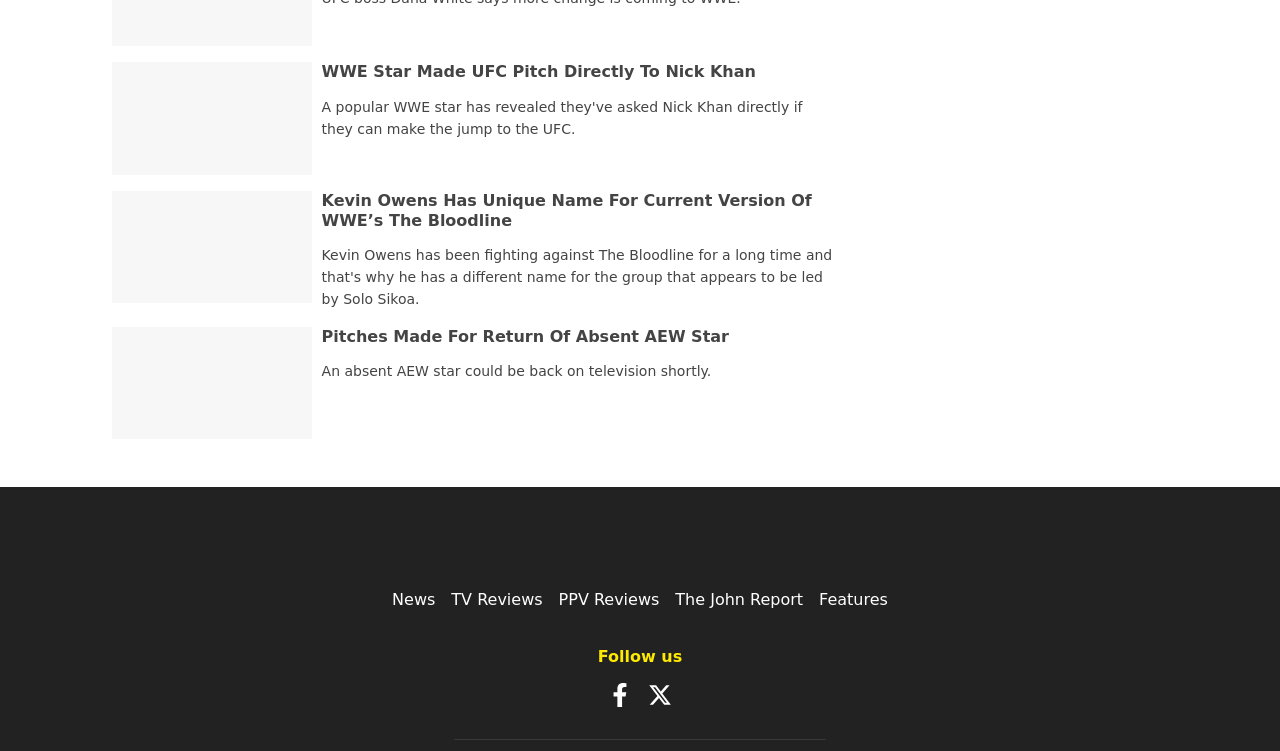Point out the bounding box coordinates of the section to click in order to follow this instruction: "Go to the News section".

[0.306, 0.786, 0.34, 0.812]